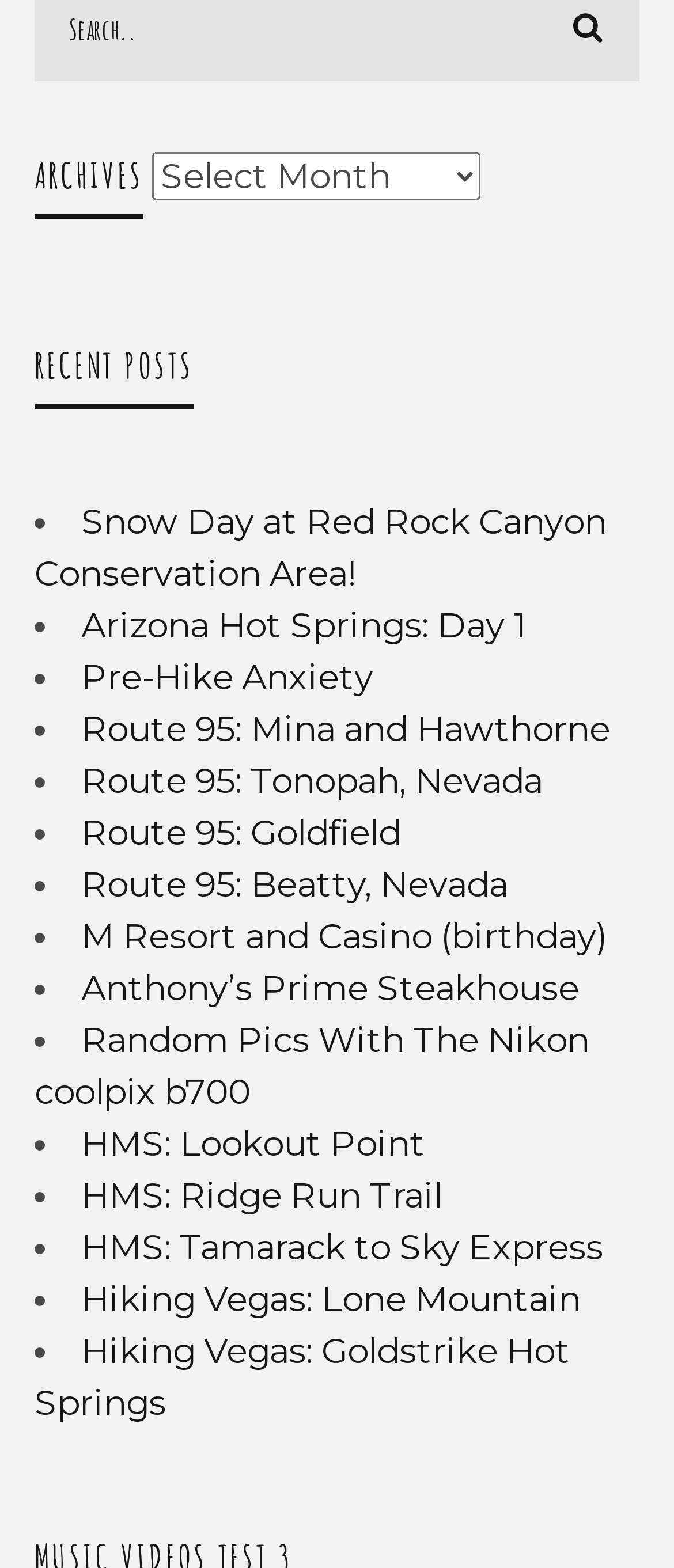Identify the bounding box for the UI element specified in this description: "Arizona Hot Springs: Day 1". The coordinates must be four float numbers between 0 and 1, formatted as [left, top, right, bottom].

[0.121, 0.385, 0.779, 0.412]